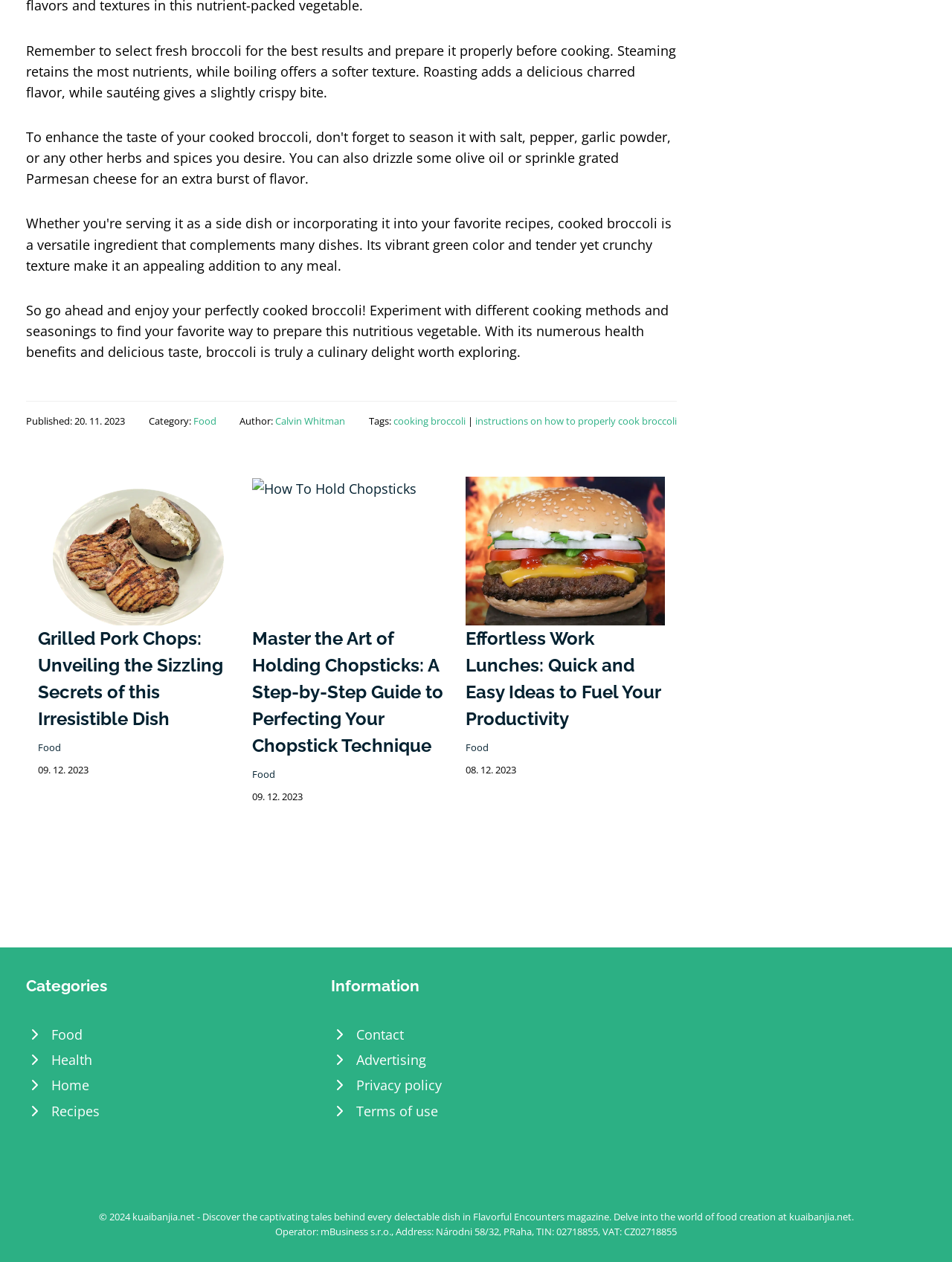Could you determine the bounding box coordinates of the clickable element to complete the instruction: "Learn how to hold chopsticks"? Provide the coordinates as four float numbers between 0 and 1, i.e., [left, top, right, bottom].

[0.265, 0.379, 0.437, 0.393]